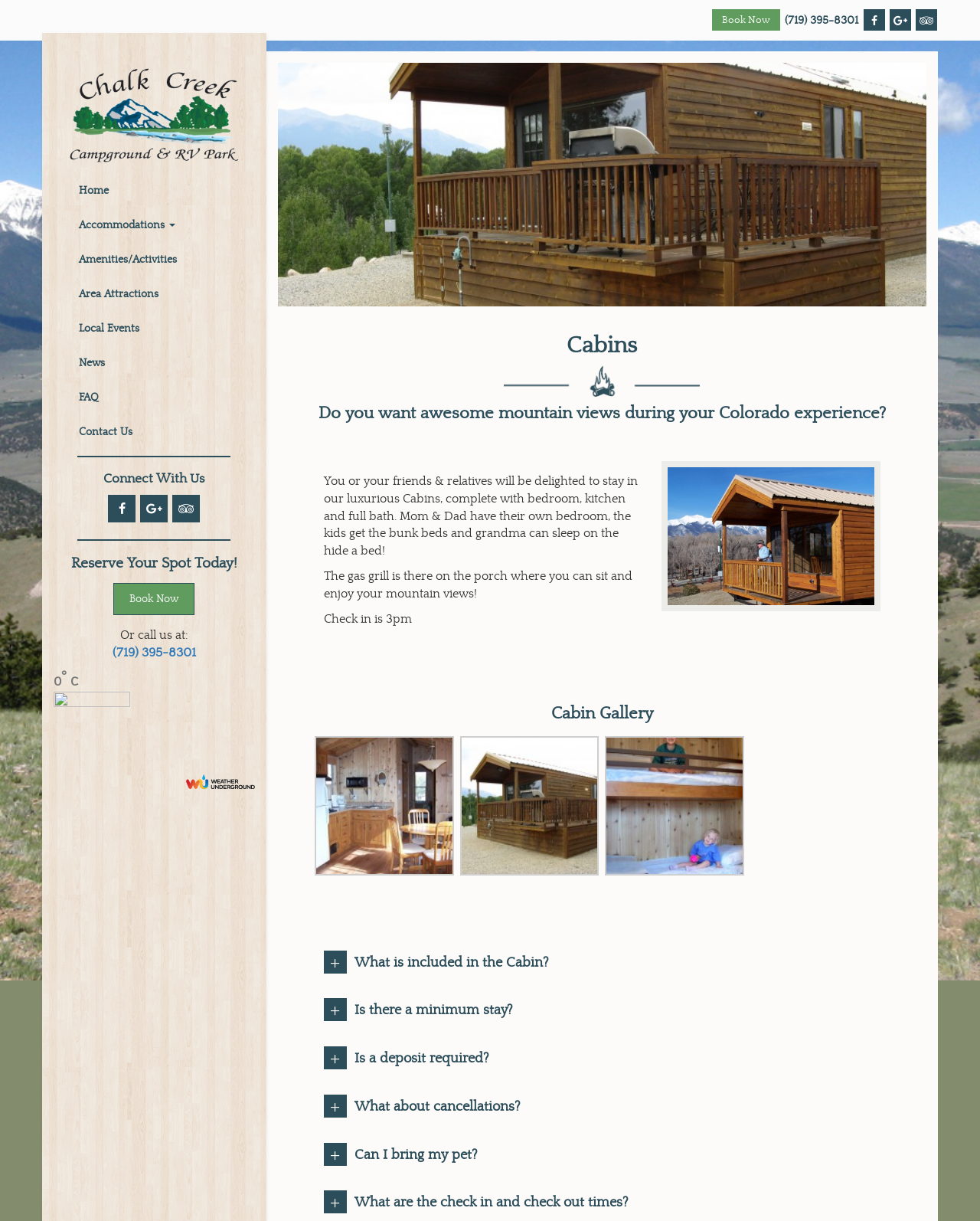Observe the image and answer the following question in detail: What are the check-in and check-out times?

The webpage mentions that the check-in time is 3pm. This information is provided in the section that describes the cabins and their amenities. Although the check-out time is not explicitly mentioned, the check-in time is clearly stated.